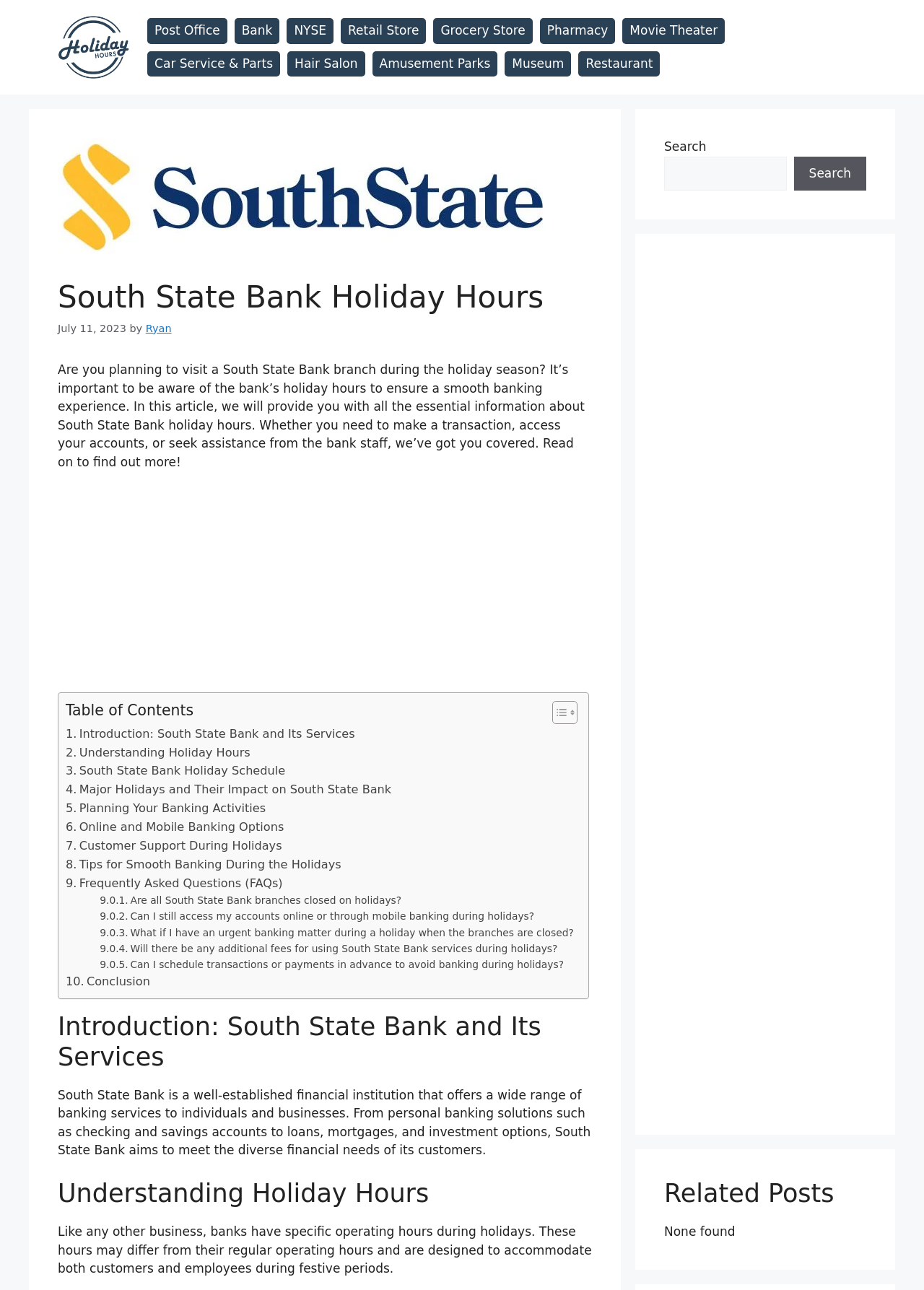Please find the top heading of the webpage and generate its text.

South State Bank Holiday Hours